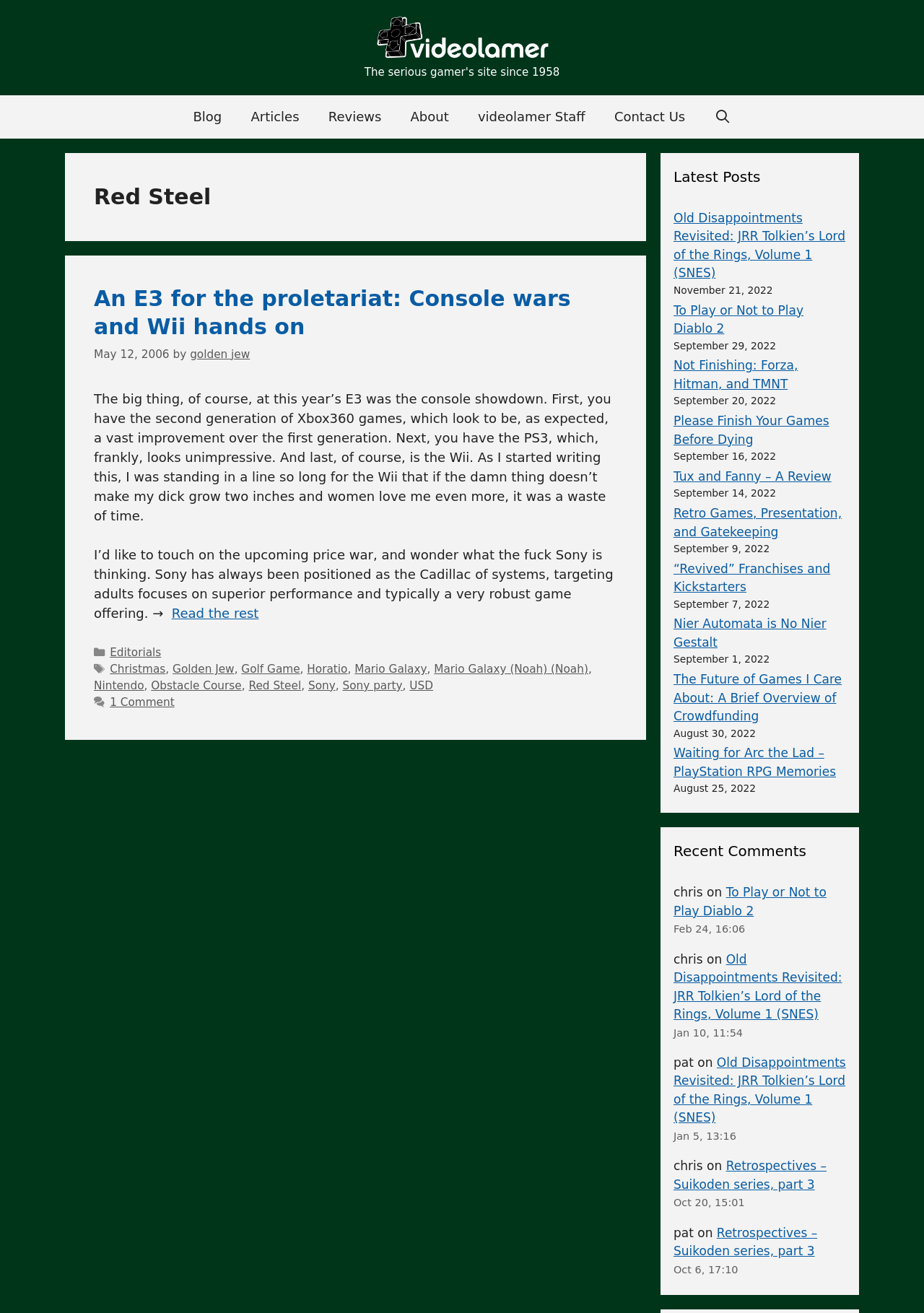Based on the image, give a detailed response to the question: What is the date of the article?

The date of the article can be found in the article section of the webpage, which is 'May 12, 2006'. This is indicated by the static text element with the text 'May 12, 2006' at coordinates [0.102, 0.265, 0.183, 0.275].